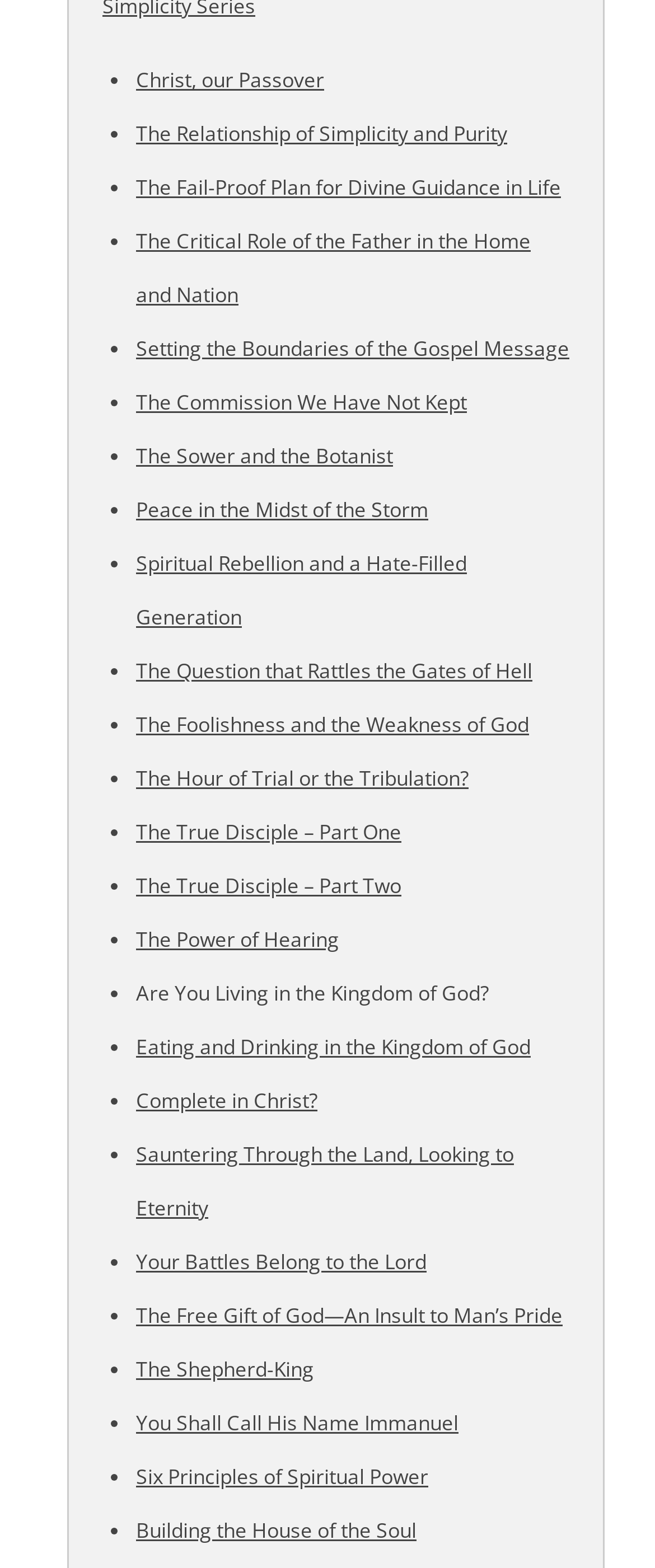Find the bounding box coordinates of the UI element according to this description: "Six Principles of Spiritual Power".

[0.208, 0.933, 0.654, 0.951]